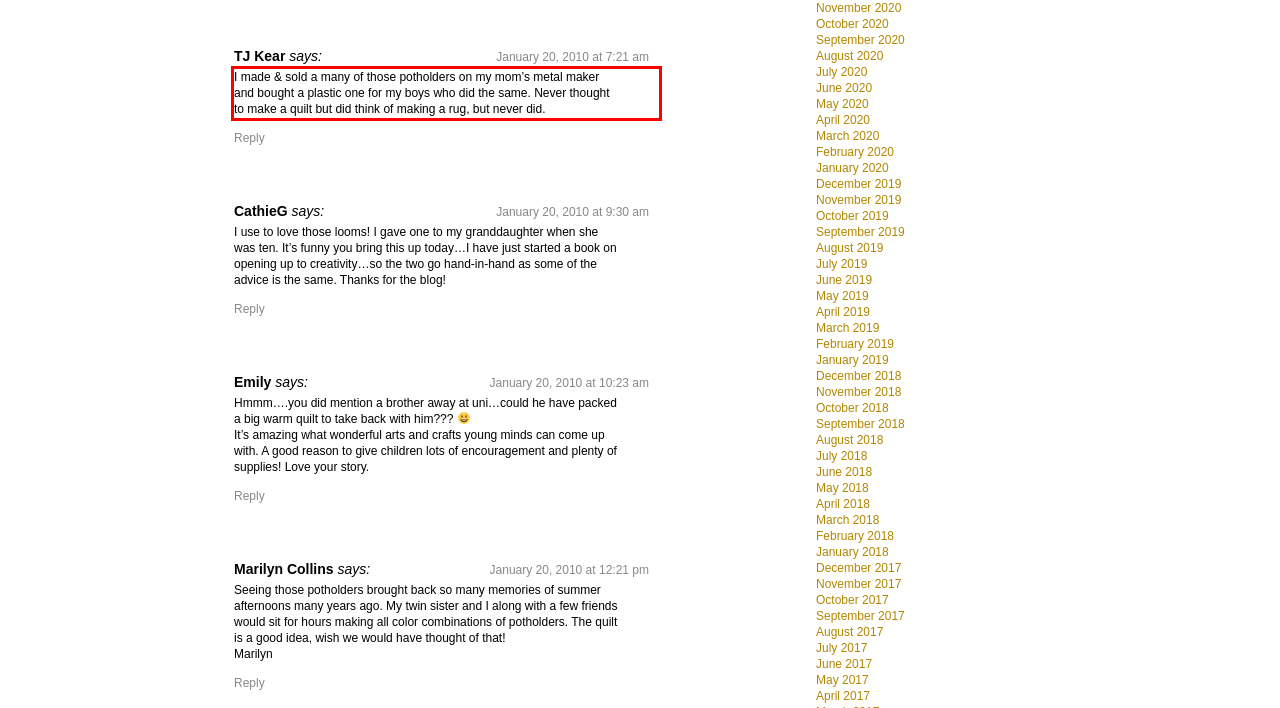Examine the webpage screenshot and use OCR to recognize and output the text within the red bounding box.

I made & sold a many of those potholders on my mom’s metal maker and bought a plastic one for my boys who did the same. Never thought to make a quilt but did think of making a rug, but never did.